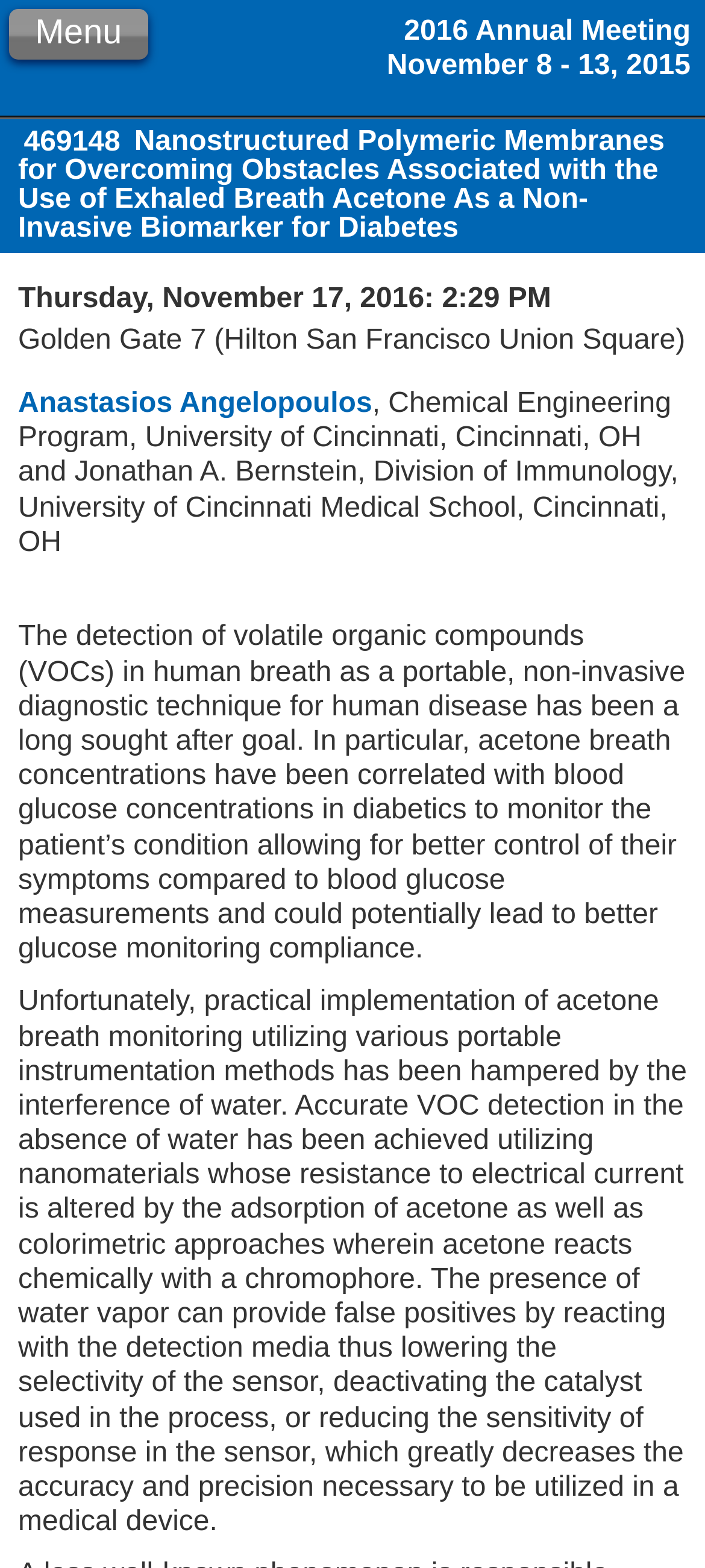Given the element description Anastasios Angelopoulos, predict the bounding box coordinates for the UI element in the webpage screenshot. The format should be (top-left x, top-left y, bottom-right x, bottom-right y), and the values should be between 0 and 1.

[0.026, 0.246, 0.528, 0.266]